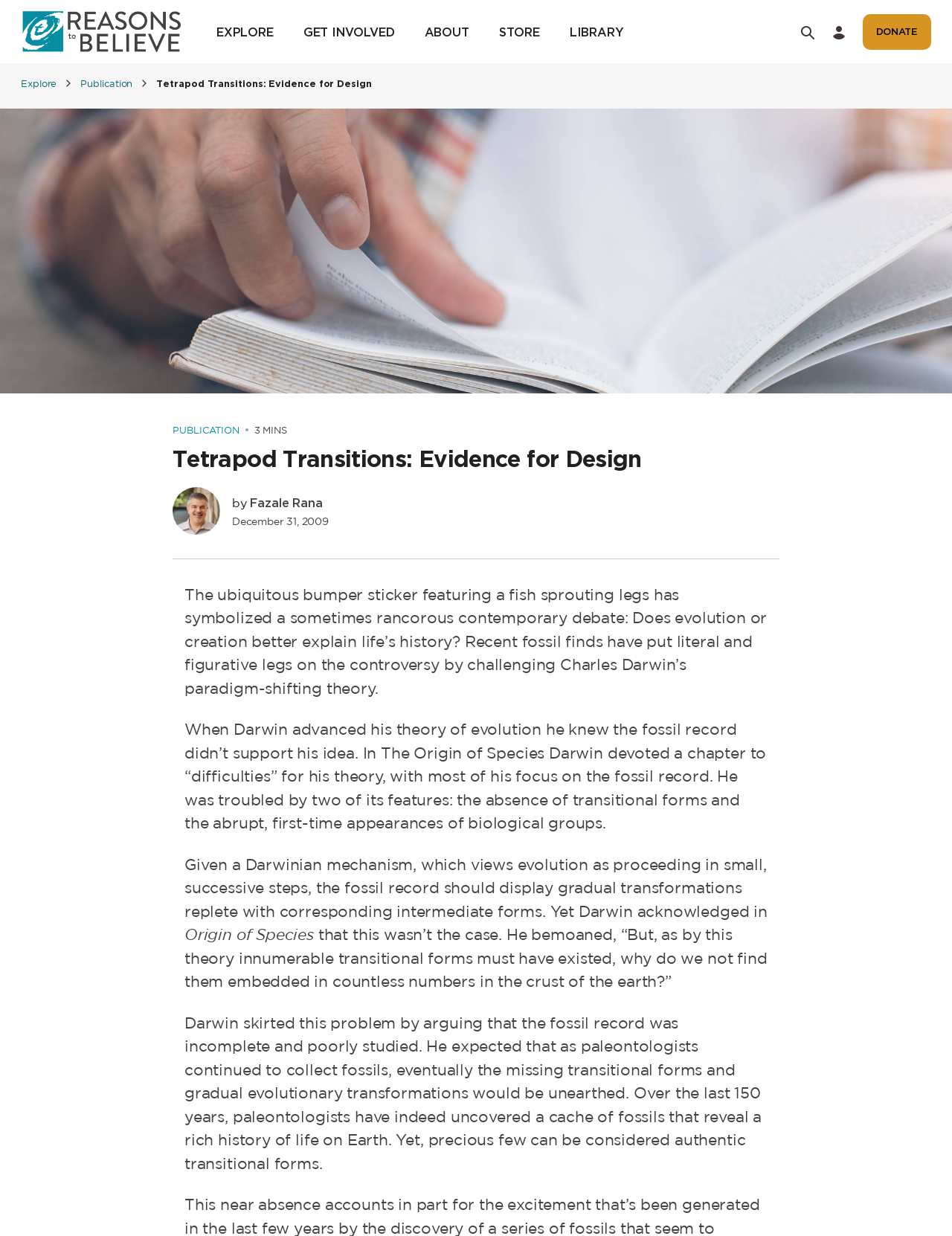Please specify the bounding box coordinates of the clickable region necessary for completing the following instruction: "Explore the website". The coordinates must consist of four float numbers between 0 and 1, i.e., [left, top, right, bottom].

[0.227, 0.014, 0.287, 0.038]